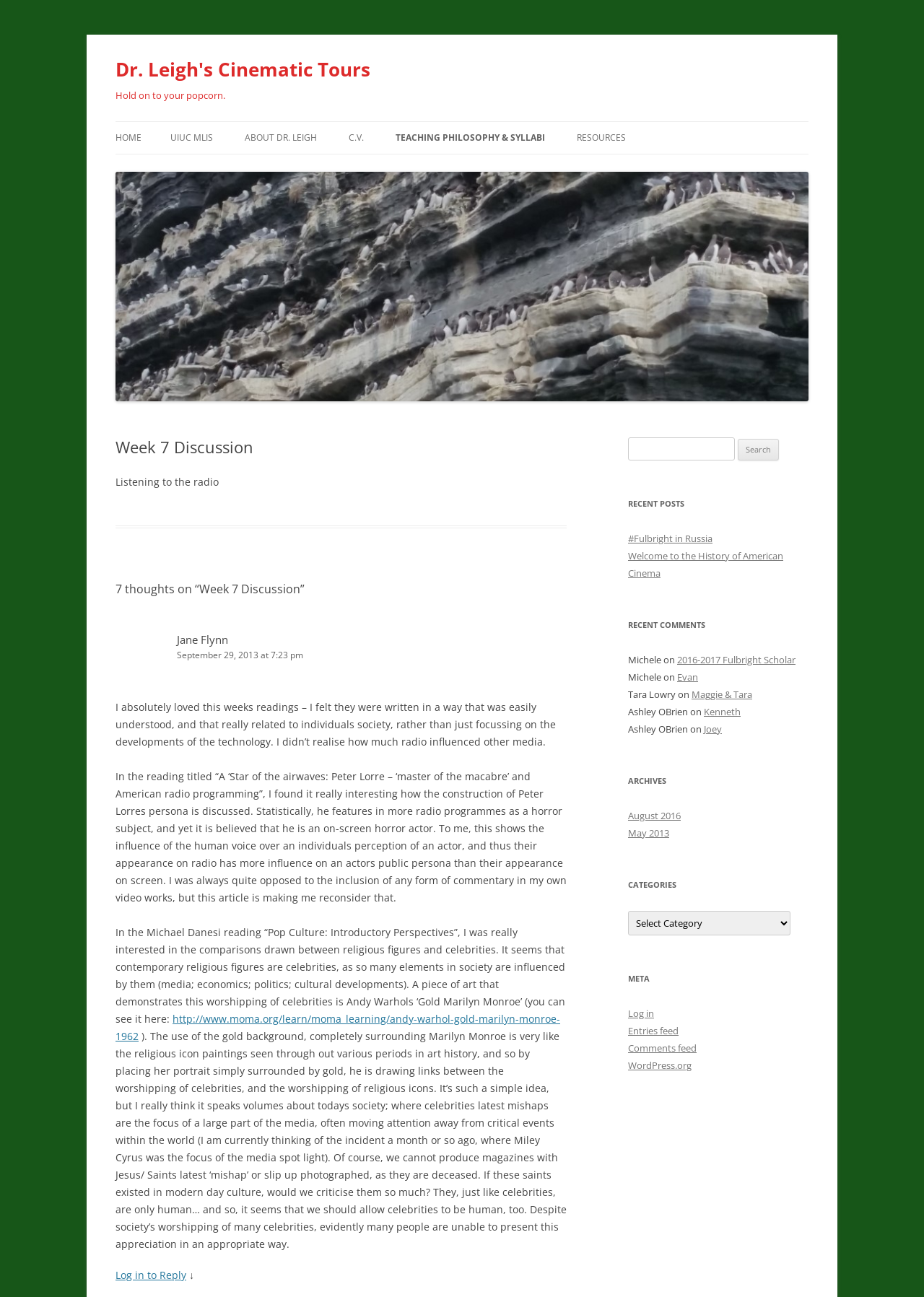What is the name of the website?
Using the information presented in the image, please offer a detailed response to the question.

The name of the website can be found in the heading element at the top of the webpage, which reads 'Dr. Leigh's Cinematic Tours'.